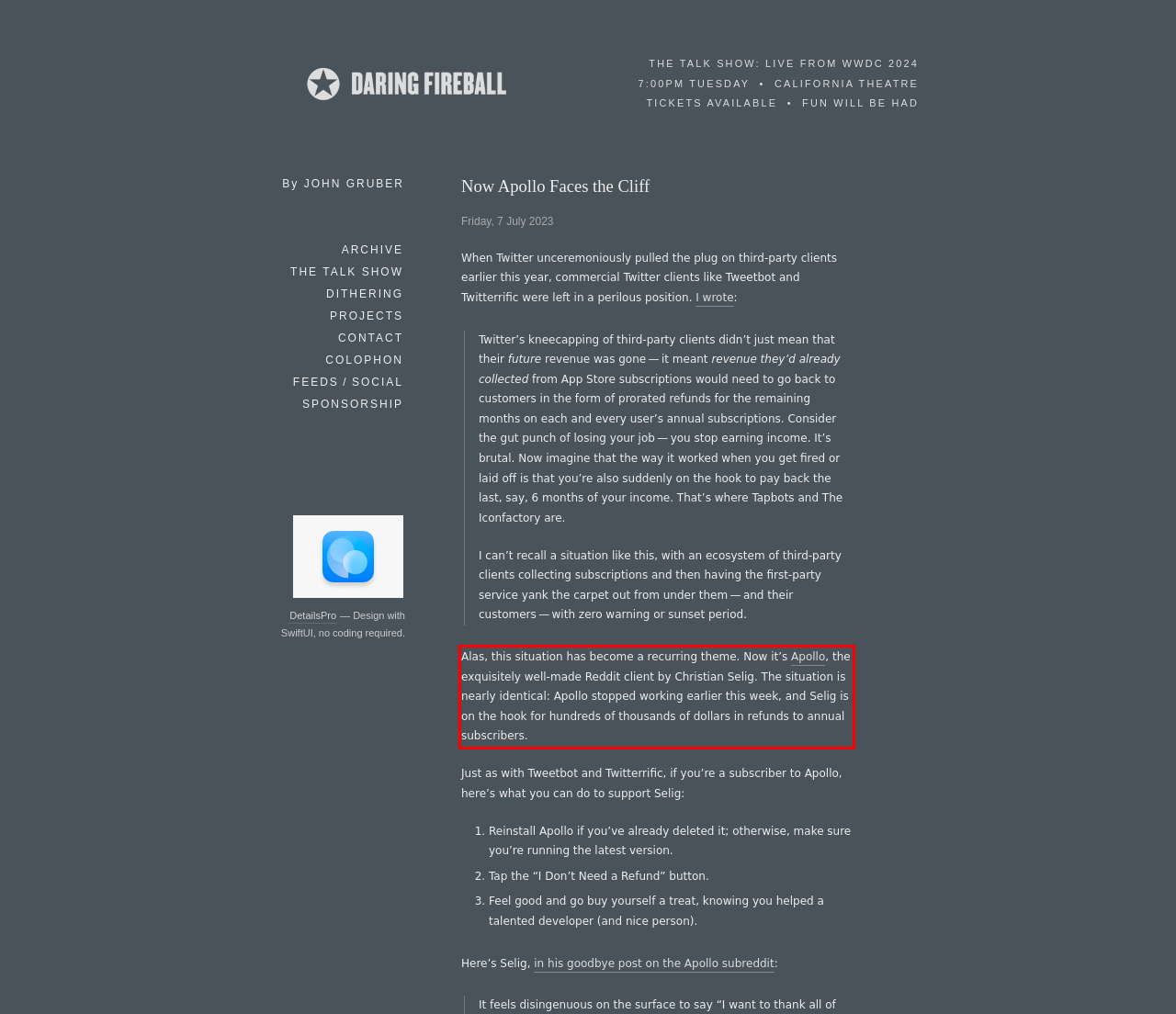Please look at the webpage screenshot and extract the text enclosed by the red bounding box.

Alas, this situation has become a recurring theme. Now it’s Apollo, the exquisitely well-made Reddit client by Christian Selig. The situation is nearly identical: Apollo stopped working earlier this week, and Selig is on the hook for hundreds of thousands of dollars in refunds to annual subscribers.